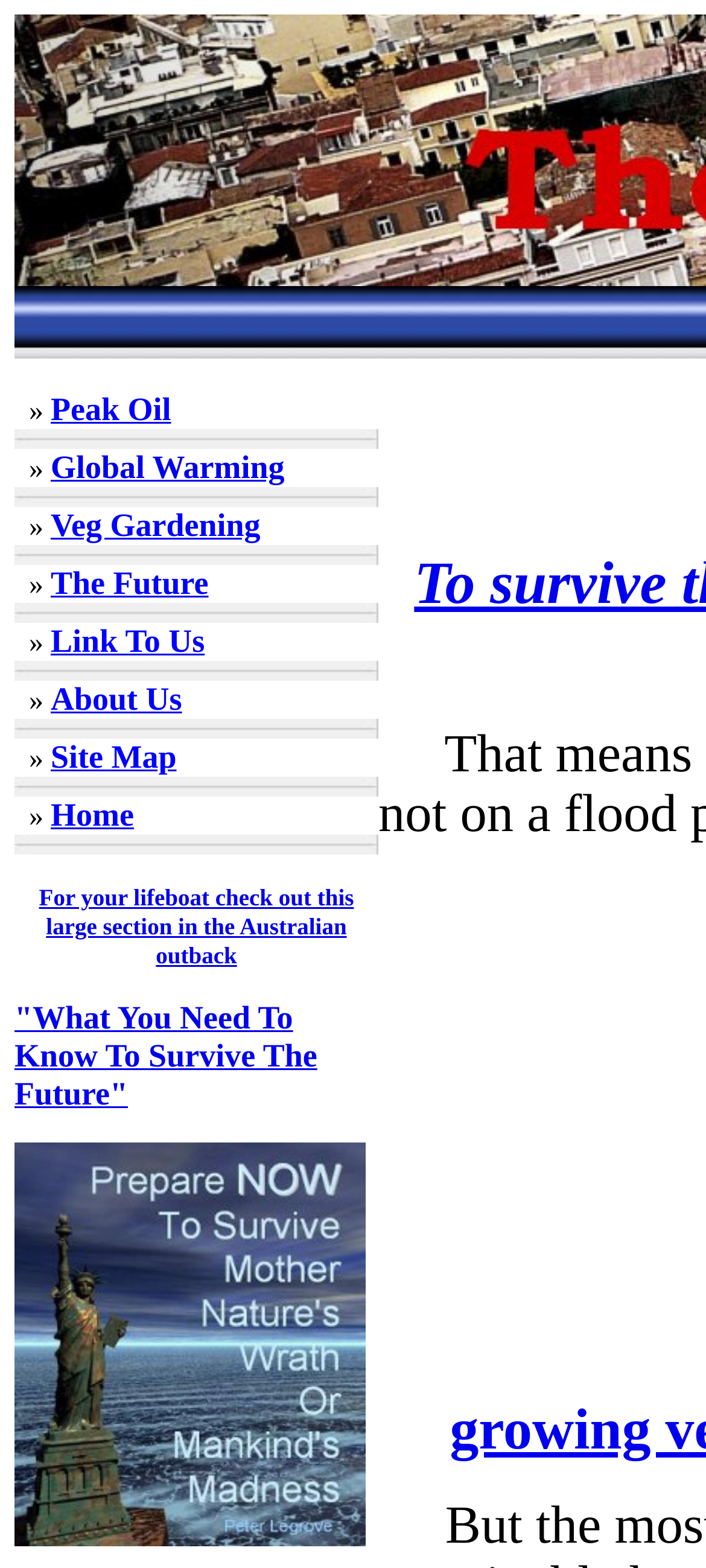Locate the bounding box coordinates of the clickable region to complete the following instruction: "Go to the Home page."

[0.072, 0.512, 0.19, 0.531]